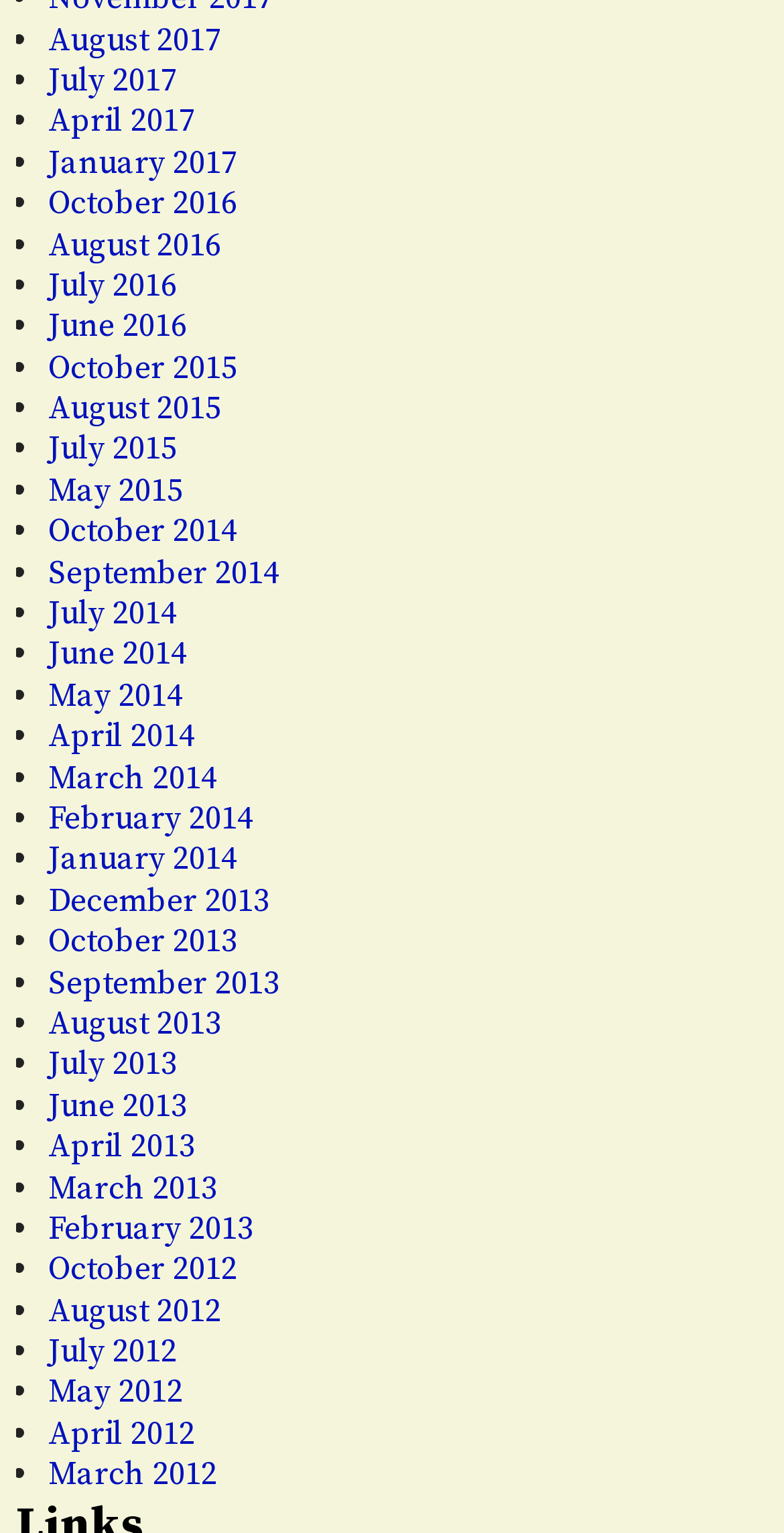Identify the bounding box coordinates necessary to click and complete the given instruction: "View July 2016".

[0.062, 0.173, 0.226, 0.199]